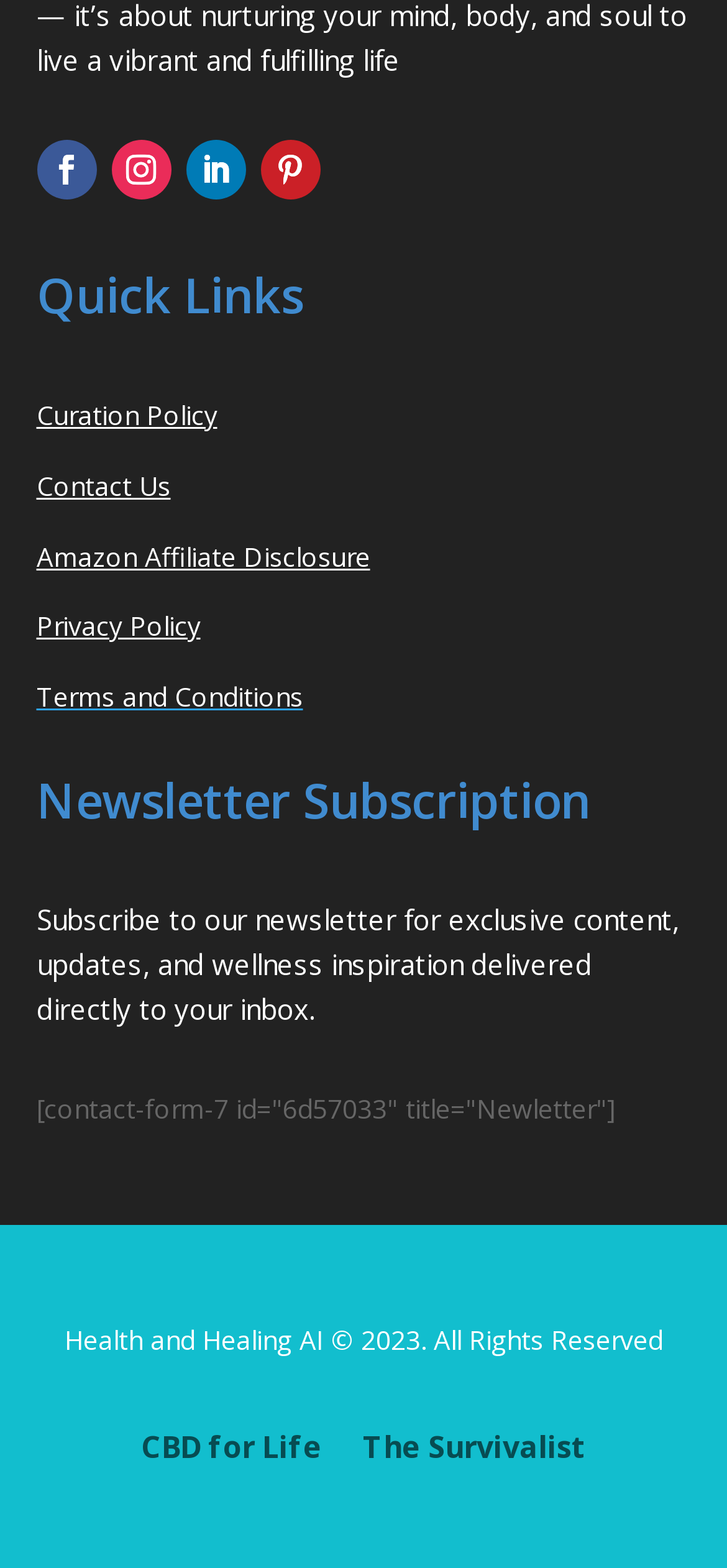What is the theme of the website?
Use the information from the screenshot to give a comprehensive response to the question.

I inferred the theme of the website by looking at the content and links on the page, which suggest that the website is related to health and wellness, with topics such as CBD and wellness inspiration.